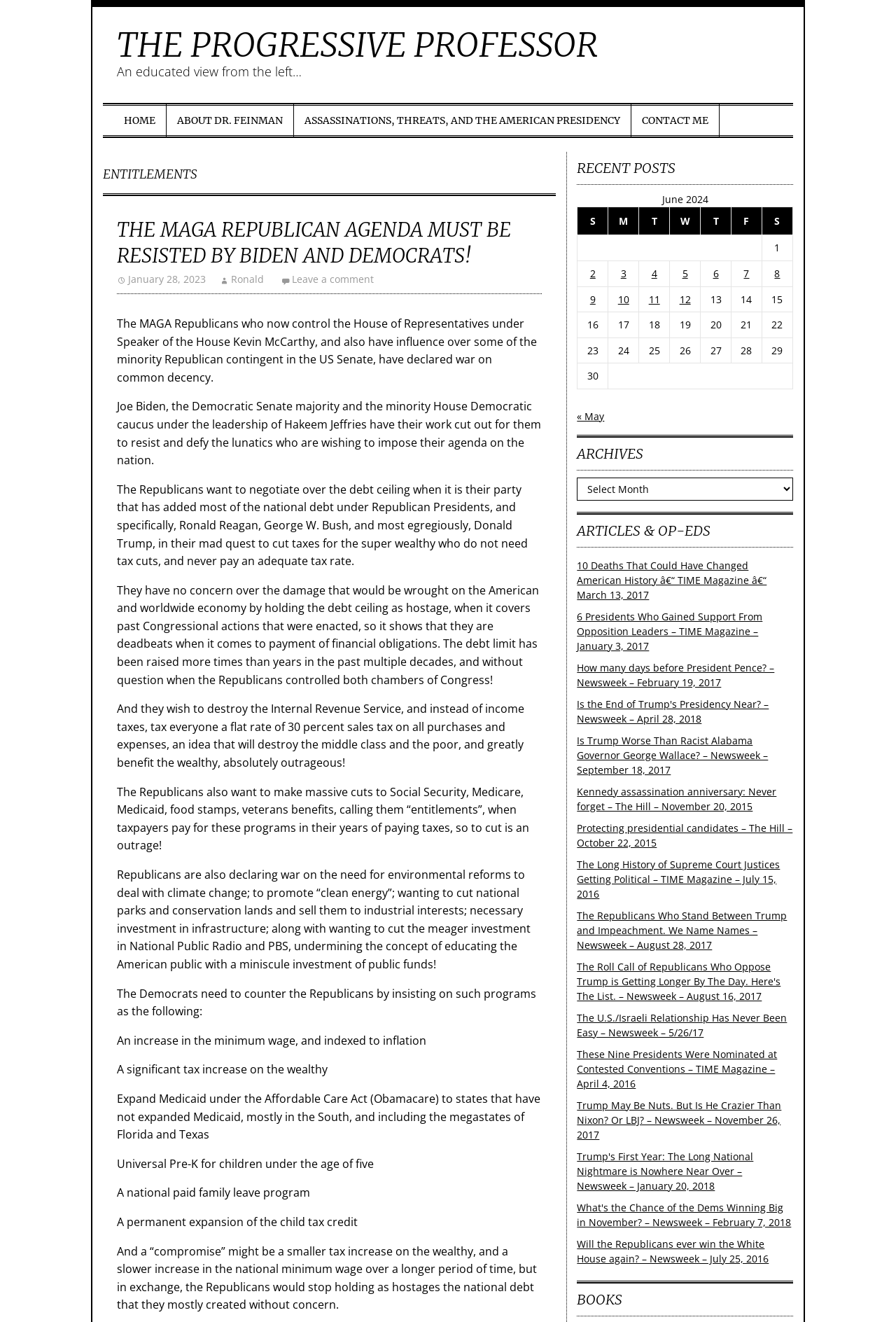Produce a meticulous description of the webpage.

The webpage is titled "Entitlements – The Progressive Professor" and features a header section with a link to the homepage and a brief description of the website. Below the header, there is a main content section with a heading "ENTITLEMENTS" and a subheading "THE MAGA REPUBLICAN AGENDA MUST BE RESISTED BY BIDEN AND DEMOCRATS!".

The main content section consists of several paragraphs of text discussing the Republican agenda and its potential impact on the economy, social security, and the environment. The text is divided into sections with headings and subheadings, and includes links to related articles or posts.

To the right of the main content section, there is a sidebar with a heading "RECENT POSTS" and a table listing posts published in June 2024. Each table row represents a post, with columns for the date and a brief description of the post. The posts are linked to their respective pages.

At the top of the page, there is a navigation menu with links to the homepage, about the author, and contact information. The overall layout is organized and easy to read, with clear headings and concise text.